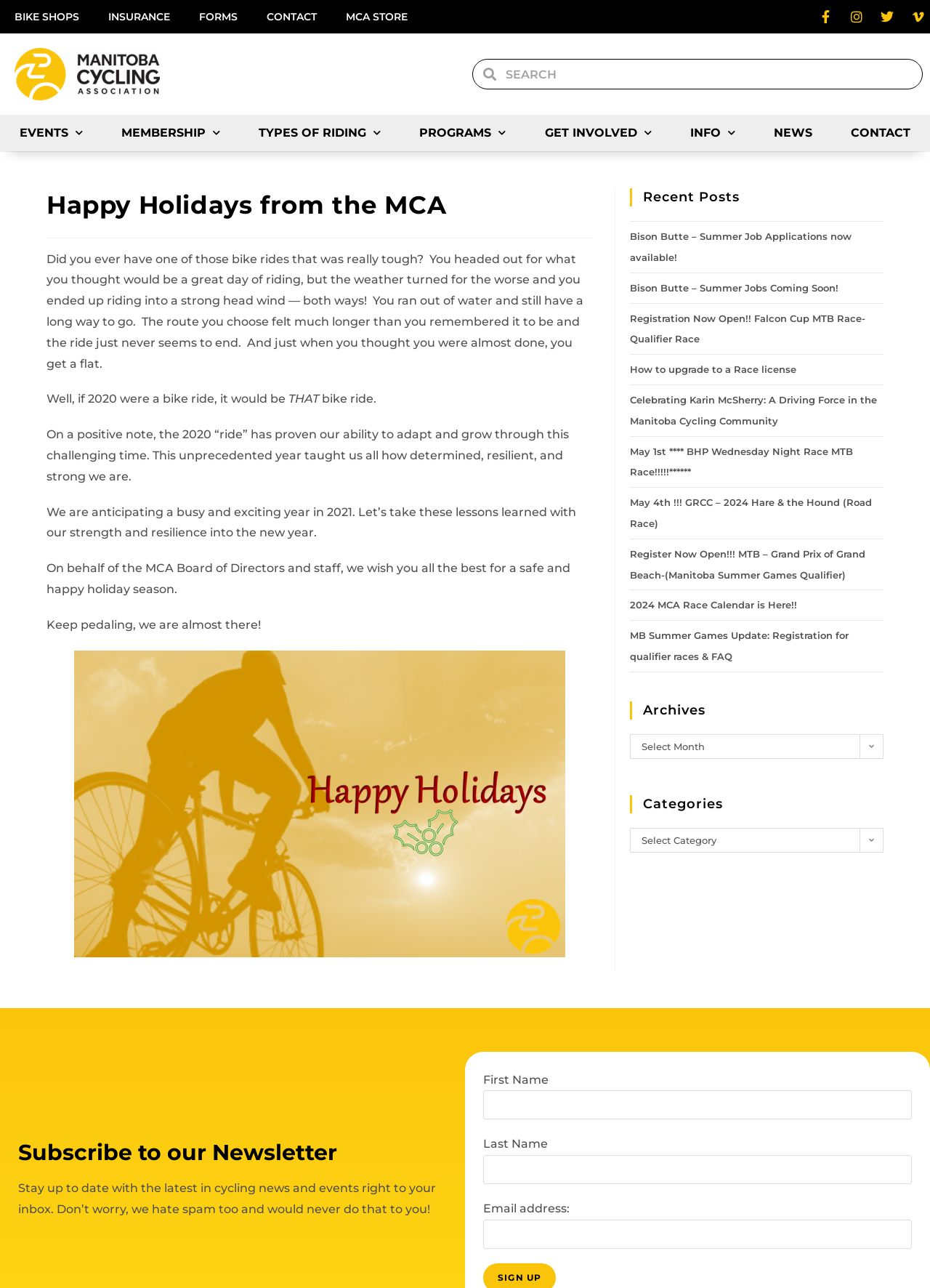How many recent posts are listed?
Provide an in-depth and detailed explanation in response to the question.

I counted the number of recent posts listed in the Primary Sidebar section, which are 10 links to different articles.